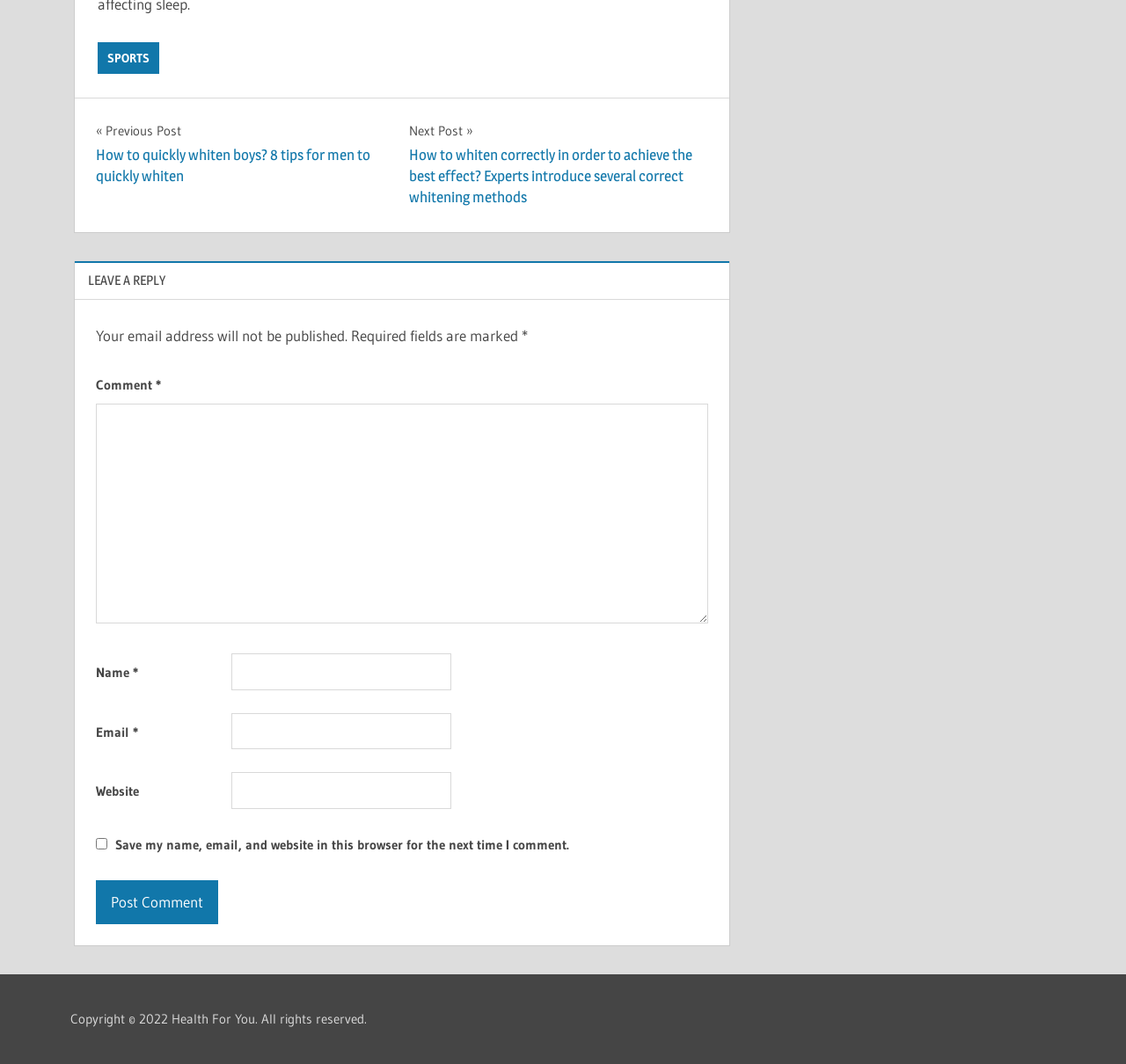Using the webpage screenshot, locate the HTML element that fits the following description and provide its bounding box: "parent_node: Email * aria-describedby="email-notes" name="email"".

[0.205, 0.67, 0.401, 0.704]